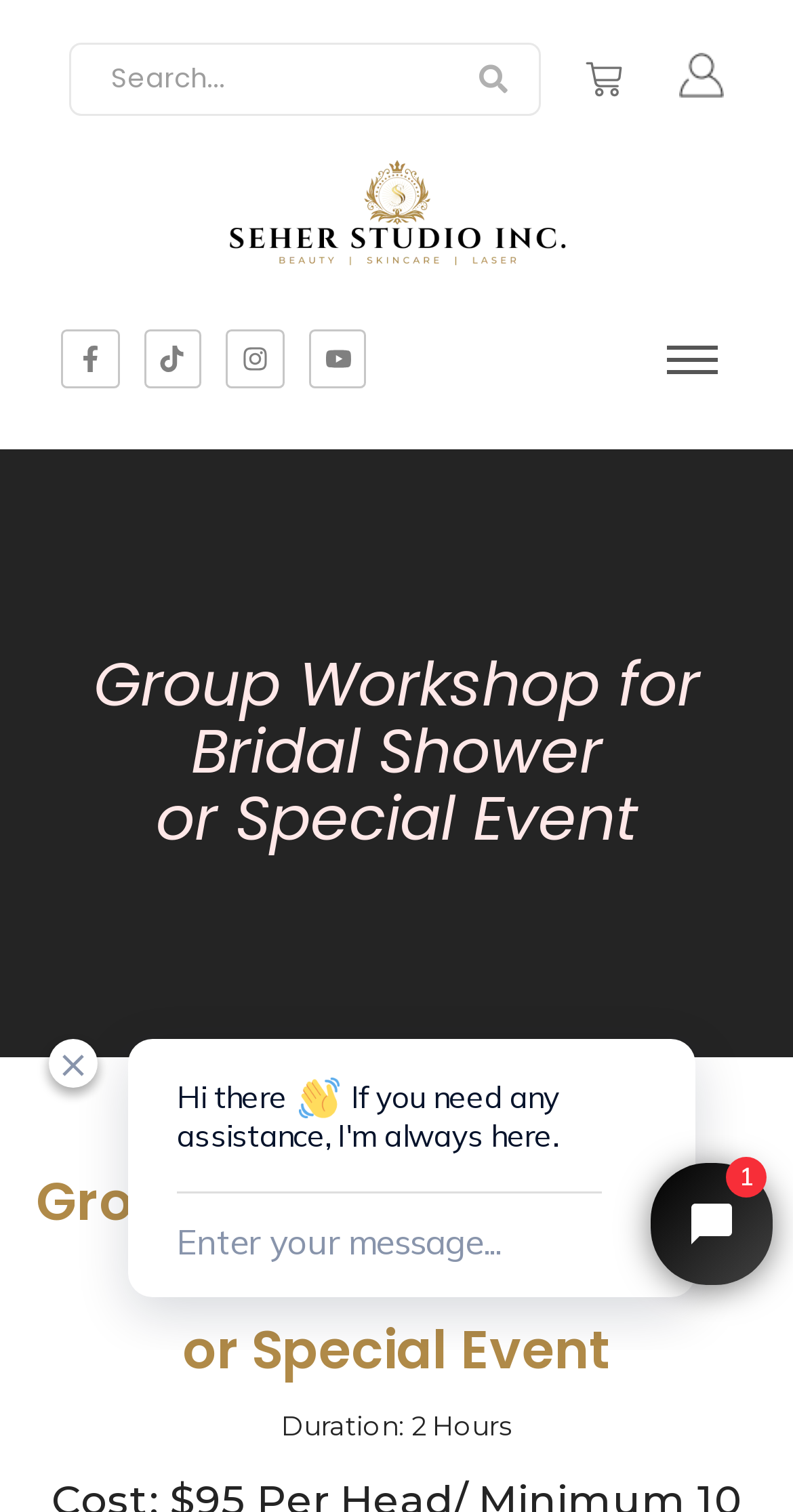Create a detailed narrative describing the layout and content of the webpage.

The webpage appears to be a landing page for a group workshop service, specifically for bridal showers or special events. At the top, there is a search bar with a search button, which is currently disabled. 

To the right of the search bar, there is a social media section with links to Facebook, Tiktok, Instagram, and Youtube, each accompanied by its respective icon. 

Below the search bar, there is a large heading that reads "Group Workshop for Bridal Shower or Special Event". Further down, there are two more headings, one reading "Special Event" and another identical to the first one. 

In the lower section of the page, there is a details section, which includes a static text that reads "Duration: 2 Hours". 

On the right side of the page, there is an iframe containing a Tidio Chat widget. 

Lastly, there is an image located near the top-right corner of the page, but its content is not specified.